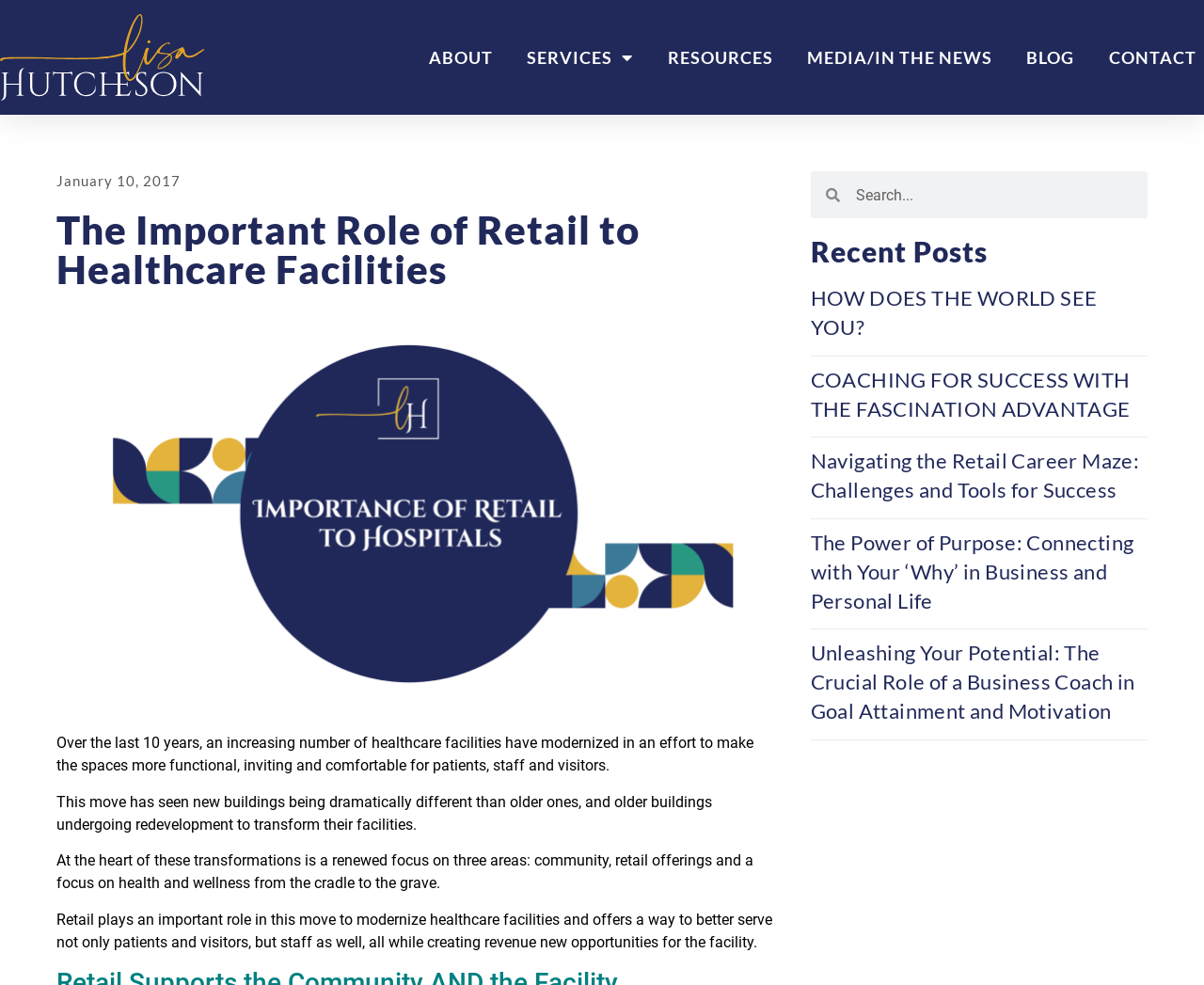Find the bounding box of the element with the following description: "Blog". The coordinates must be four float numbers between 0 and 1, formatted as [left, top, right, bottom].

[0.846, 0.036, 0.899, 0.08]